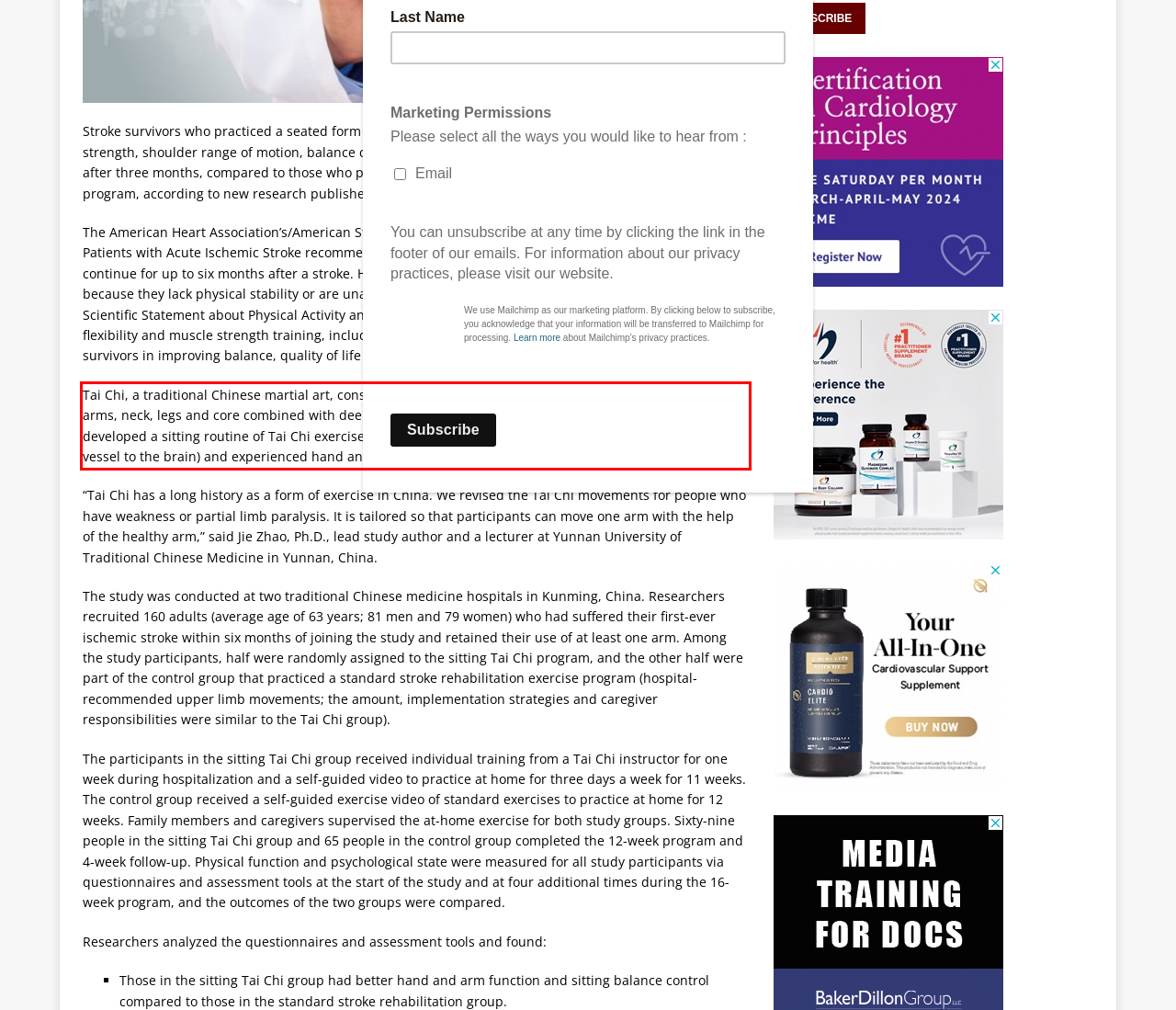The screenshot you have been given contains a UI element surrounded by a red rectangle. Use OCR to read and extract the text inside this red rectangle.

Tai Chi, a traditional Chinese martial art, consists of a series of slow, careful movements of the hands, arms, neck, legs and core combined with deep breathing. The novelty of this study is that researchers developed a sitting routine of Tai Chi exercises for people who had a recent ischemic stroke (blocked blood vessel to the brain) and experienced hand and arm weakness or partial paralysis.